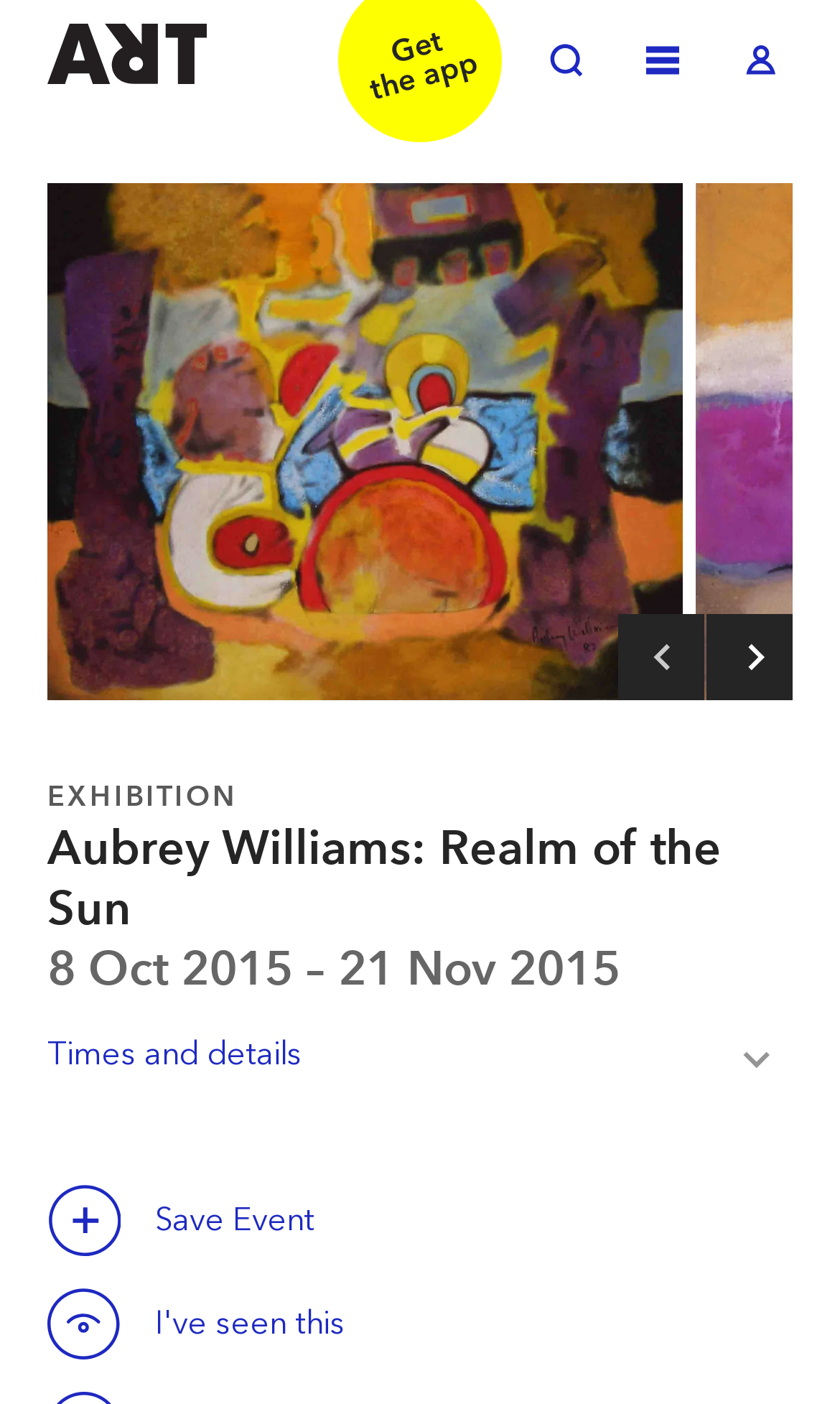What is the medium of the artwork?
Using the information from the image, answer the question thoroughly.

The medium of the artwork can be found in the image description 'Aubrey Williams, Realm of the Sun,1982. Gouache on paper. 132 x 163 cm. Aubrey Williams, Realm of the Sun,1982. Gouache on paper. 132 x 163 cm. ©Aubrey Williams Estate' which is located below the title of the exhibition, indicating that the artwork is made of gouache on paper.